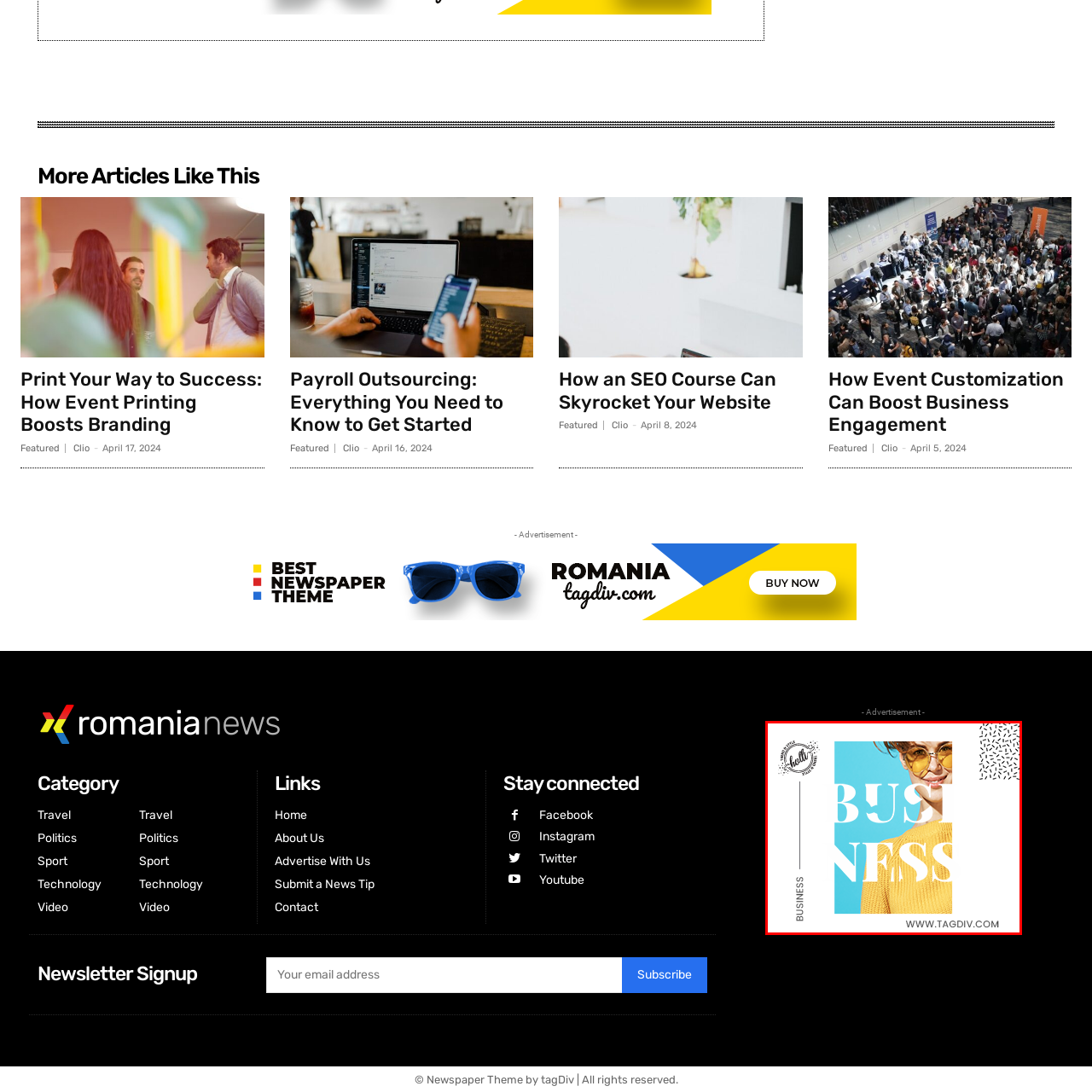What is the dominant color of the background? Observe the image within the red bounding box and give a one-word or short-phrase answer.

Blue